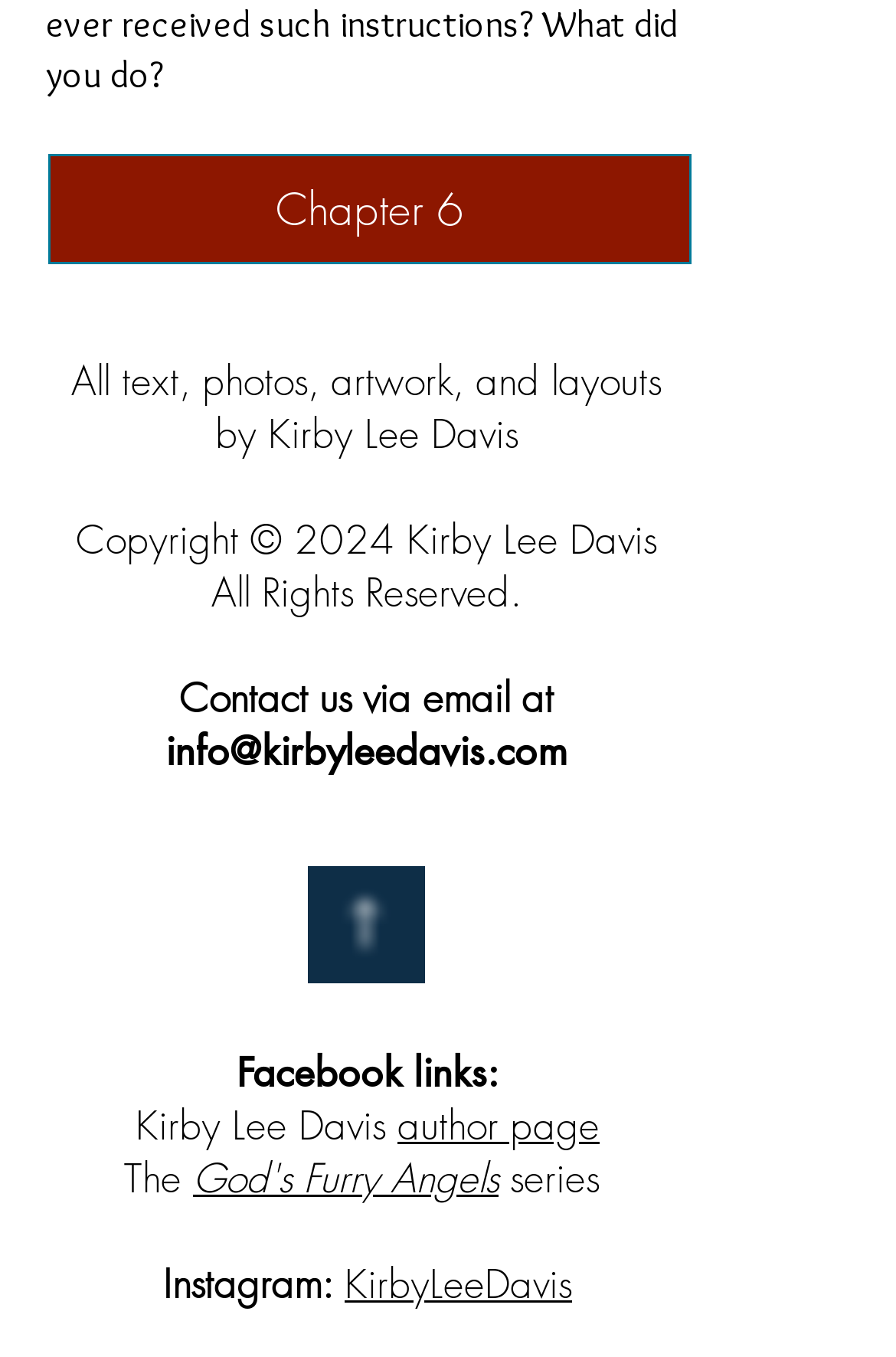How many social media links are there?
Please give a detailed and elaborate explanation in response to the question.

There are three social media links: Facebook, Instagram, and an author page. The Facebook link is mentioned in the StaticText element with the text 'Facebook links:', and the Instagram link is mentioned in the StaticText element with the text 'Instagram:'. The author page link is mentioned in the link element with the text 'author page'.